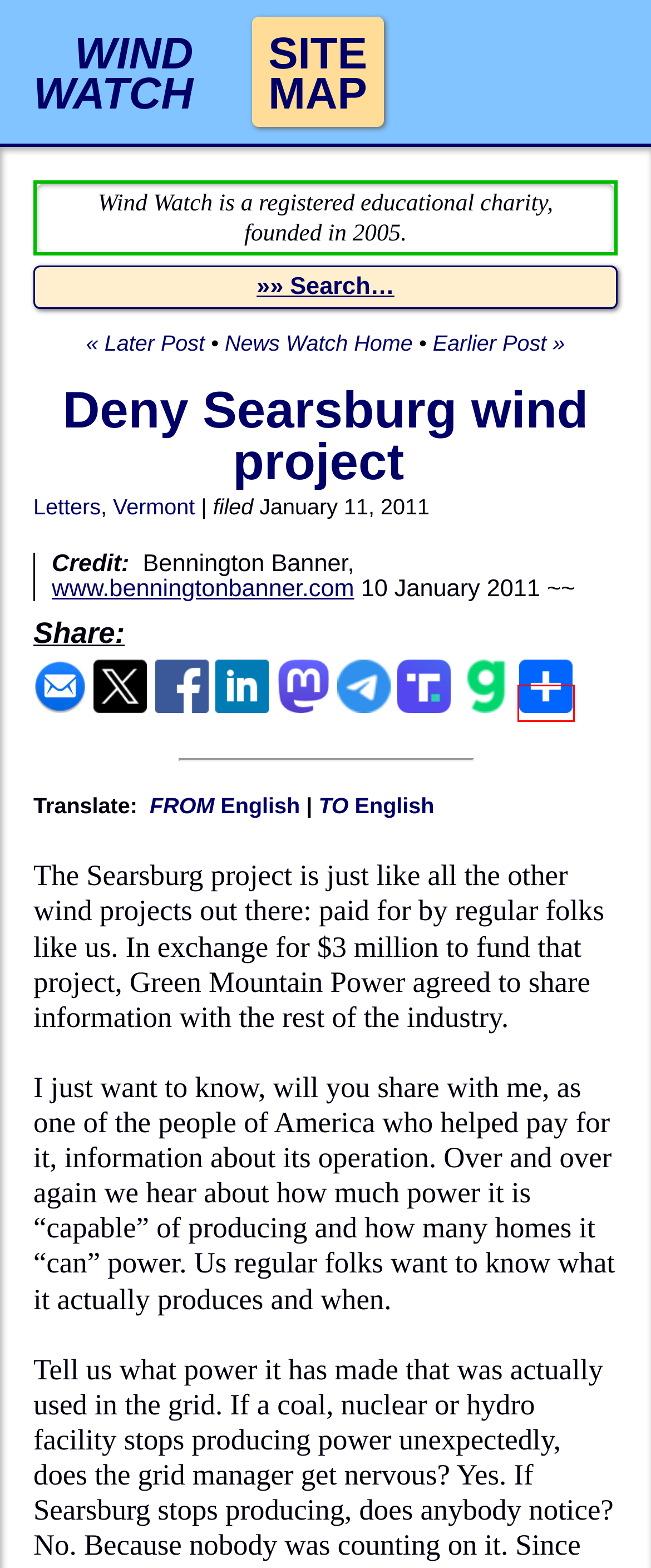Examine the screenshot of a webpage with a red bounding box around a specific UI element. Identify which webpage description best matches the new webpage that appears after clicking the element in the red bounding box. Here are the candidates:
A. Share to Mastodon - AddToAny
B. AddToAny - Share
C. Renewable energy group IRENA seeks big budget rise | Wind Energy News
D. Wind Energy and Wind Power News: Vermont [Wind Watch]
E. Wind Watch | The facts about wind power, wind energy, wind turbines, wind farms
F. Wind Energy and Wind Power News: Letters [Wind Watch]
G. National Wind Watch | Site Map
H. Wind turbine controversy continues | Wind Energy News

B